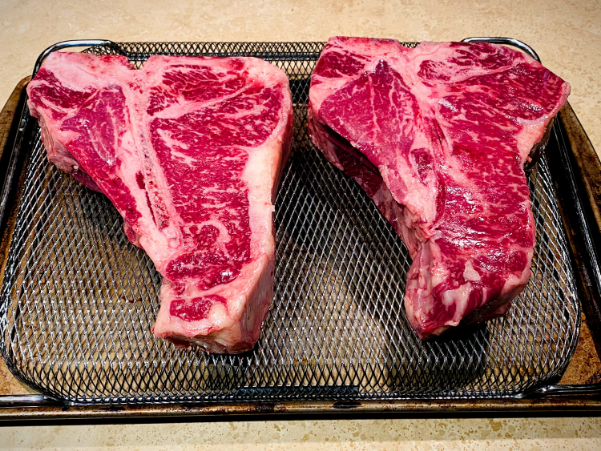Describe all significant details and elements found in the image.

The image showcases two beautifully marbled Texas-raised Wagyu steaks, prominently displayed on a wire rack. These steaks exhibit rich intramuscular fat, which is essential for achieving a perfect crust when cooked. The vibrant pink and red hues highlight their quality, indicative of the premium grade of Wagyu beef. The steaks are set against a neutral background, emphasizing their appealing texture and marbling, which suggests they are ready for preparation. This visual representation aligns well with the culinary advice provided on cooking premium steaks, particularly the recommendation to select top-grade cuts to enhance flavor and texture during cooking.